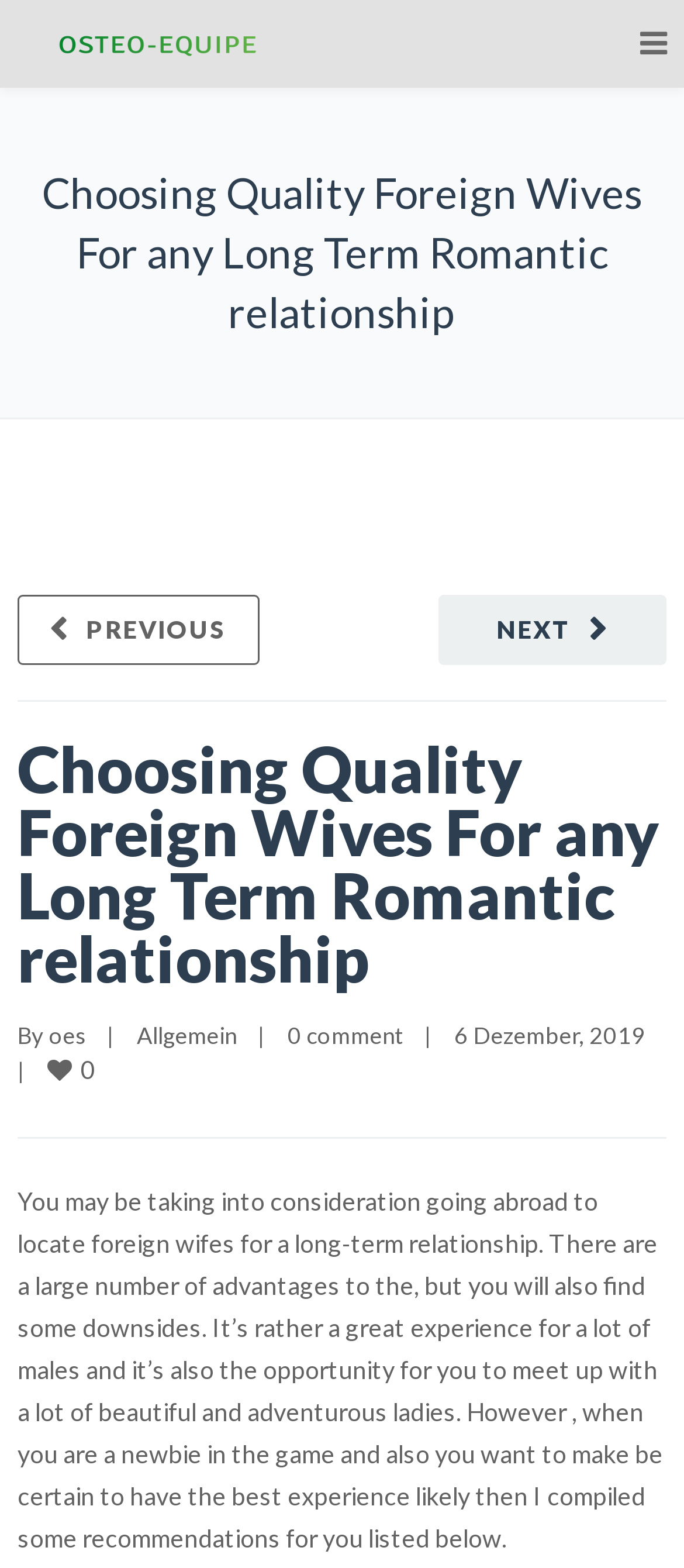Could you indicate the bounding box coordinates of the region to click in order to complete this instruction: "Search for something".

None